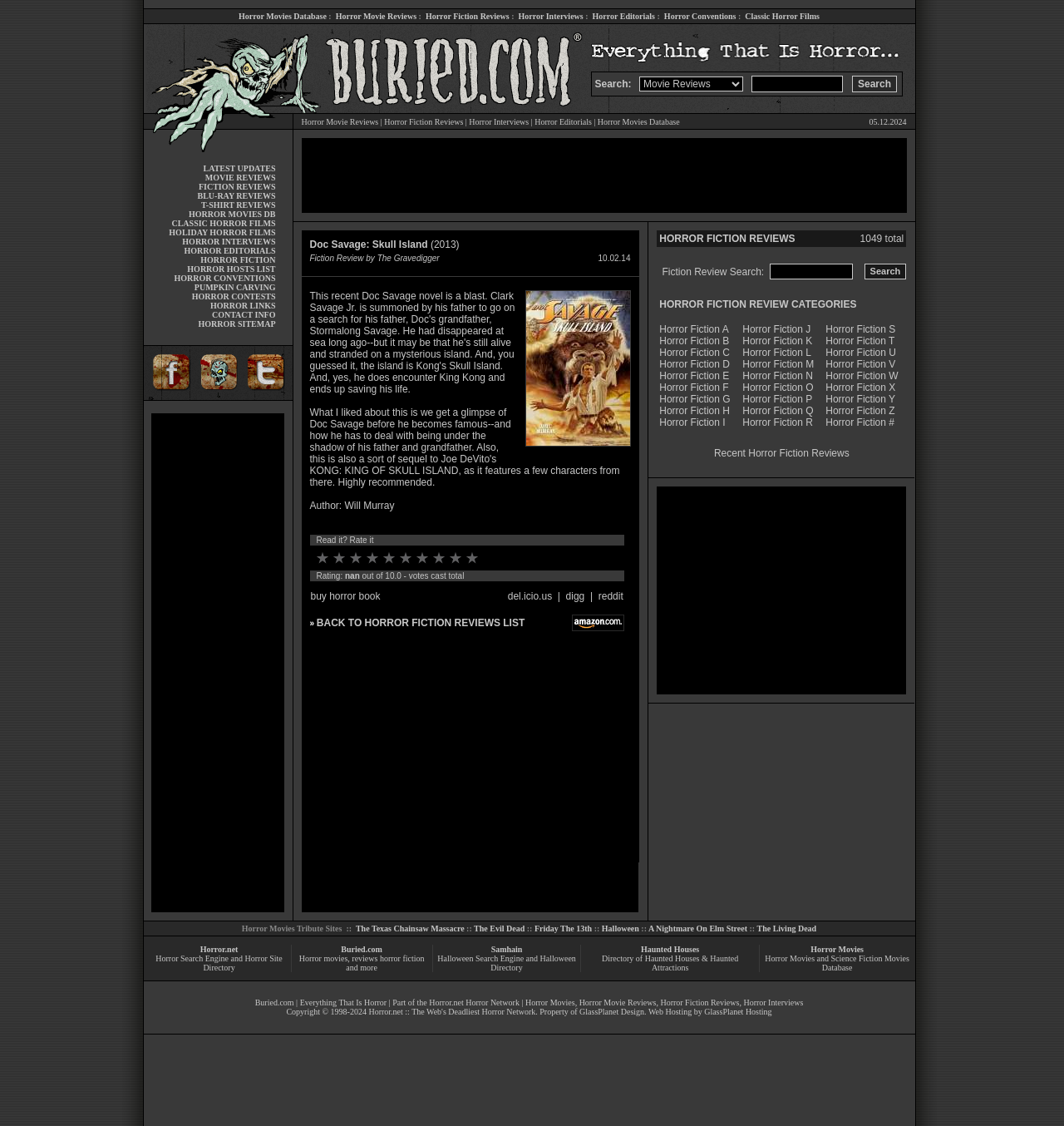Determine the bounding box coordinates for the area that needs to be clicked to fulfill this task: "Search for movie reviews". The coordinates must be given as four float numbers between 0 and 1, i.e., [left, top, right, bottom].

[0.601, 0.068, 0.698, 0.081]